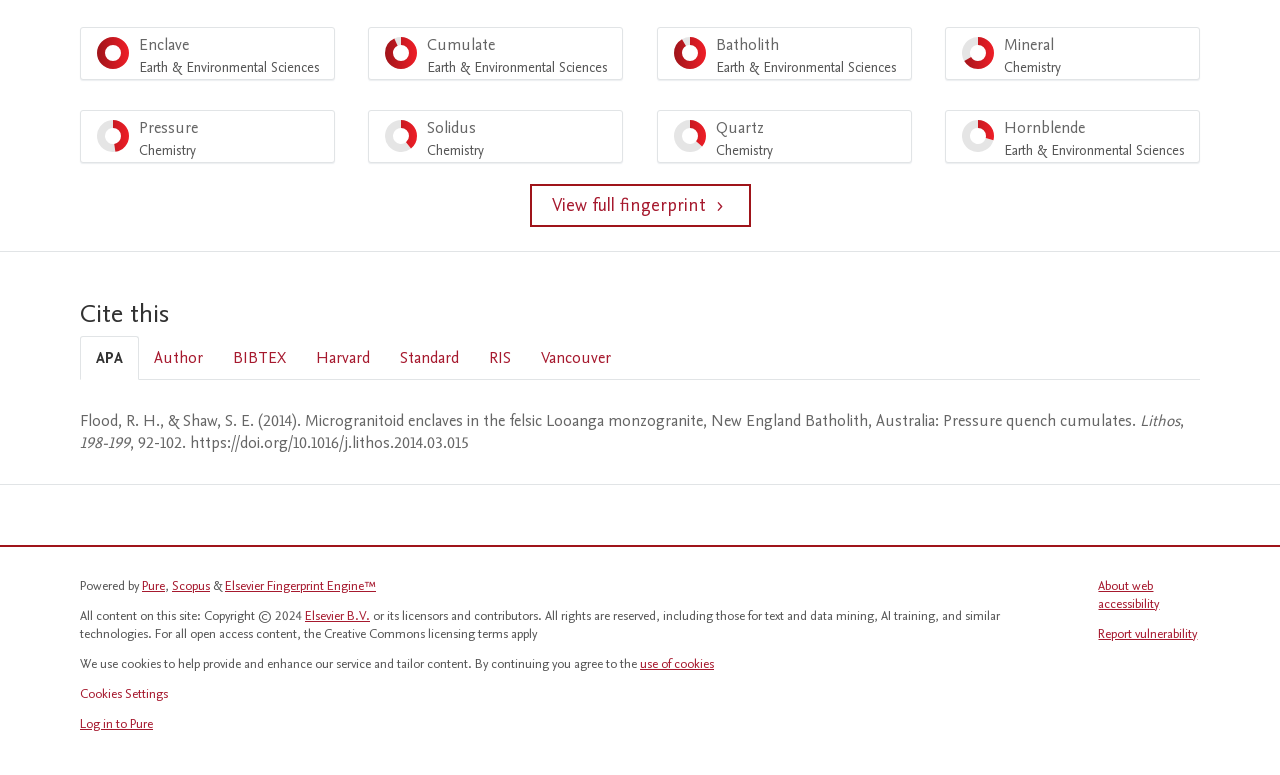What is the name of the first menu item?
Based on the image, answer the question with as much detail as possible.

The first menu item is 'Enclave Earth & Environmental Sciences' which can be found in the menubar at the top of the webpage, with a percentage value of 100%.